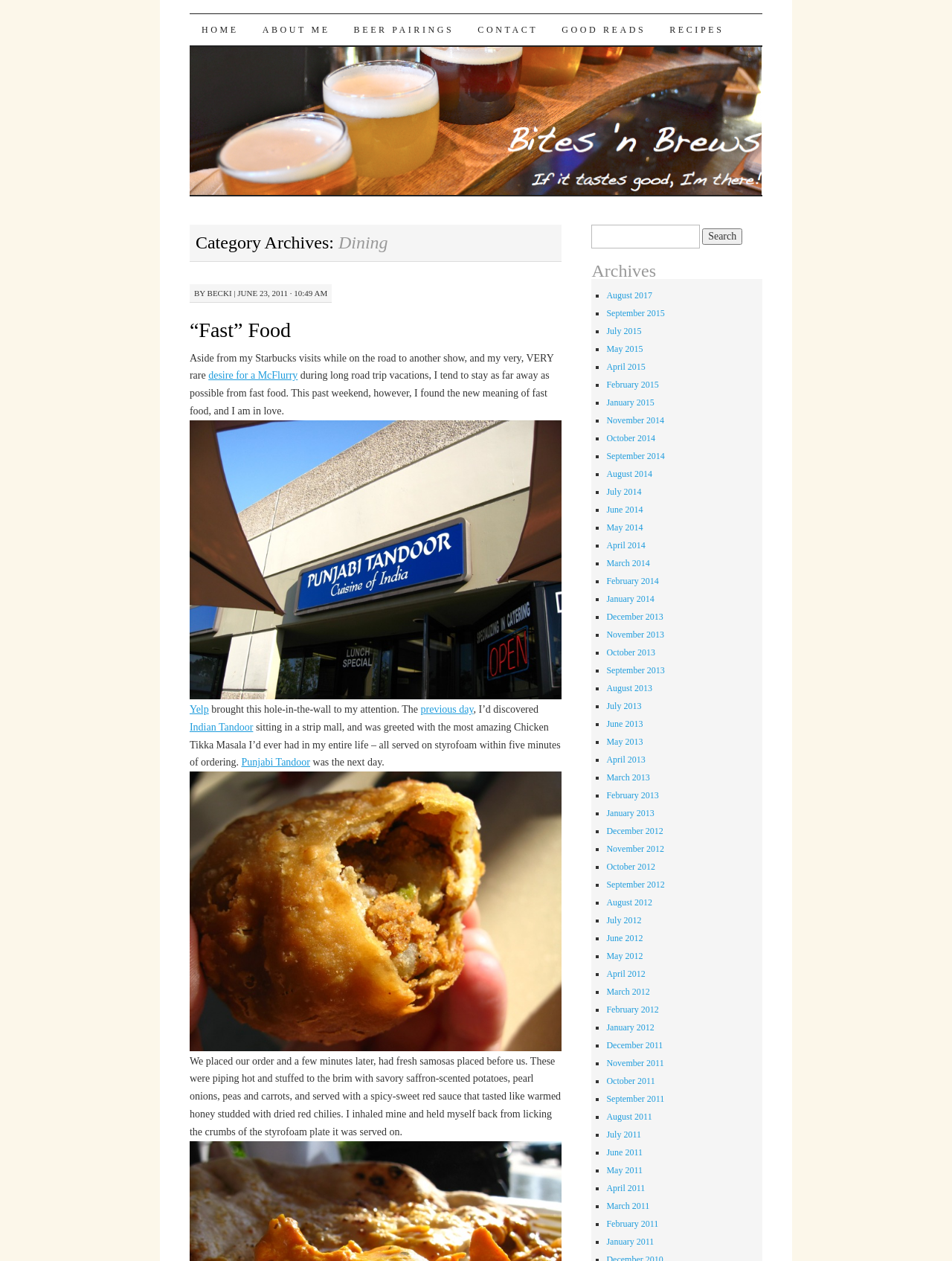Extract the main title from the webpage and generate its text.

Category Archives: Dining